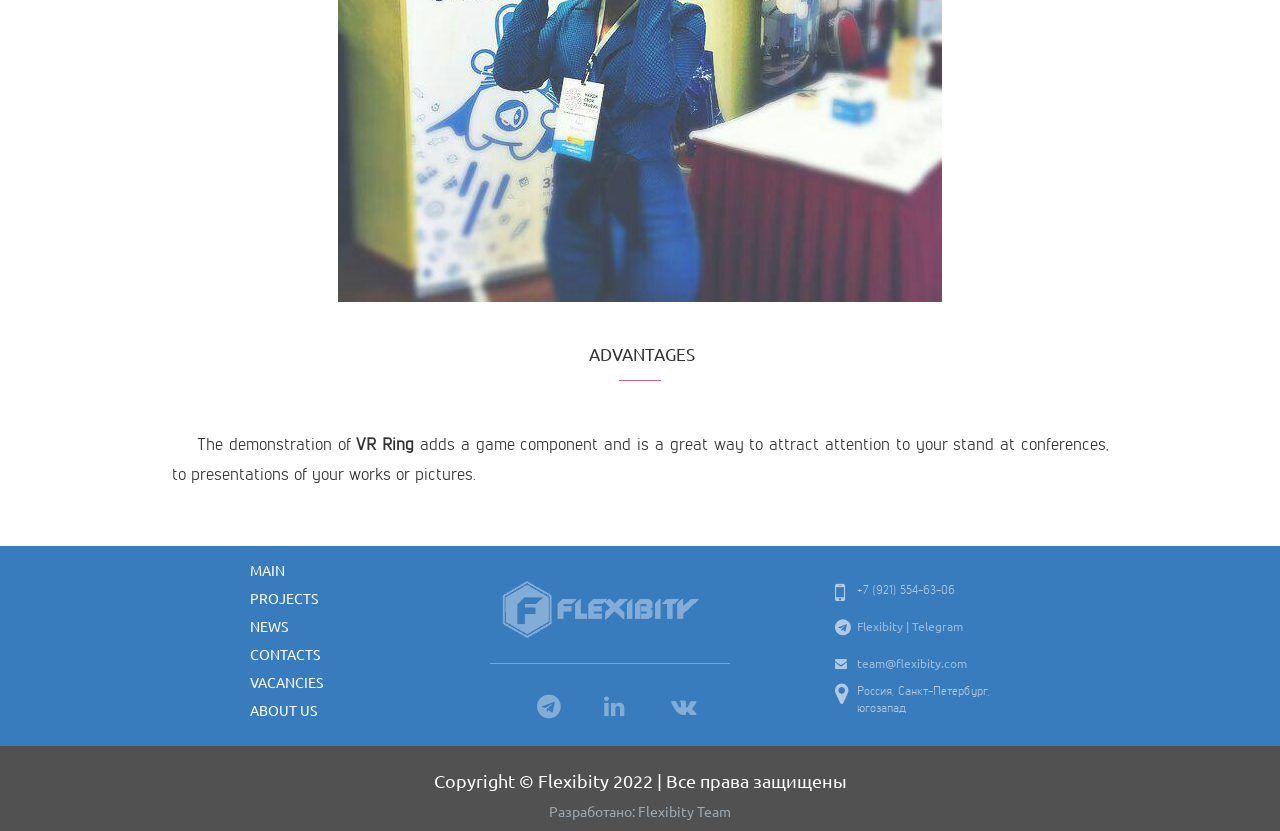Determine the bounding box coordinates of the clickable element to achieve the following action: 'Click on CONTACTS'. Provide the coordinates as four float values between 0 and 1, formatted as [left, top, right, bottom].

[0.195, 0.77, 0.25, 0.804]